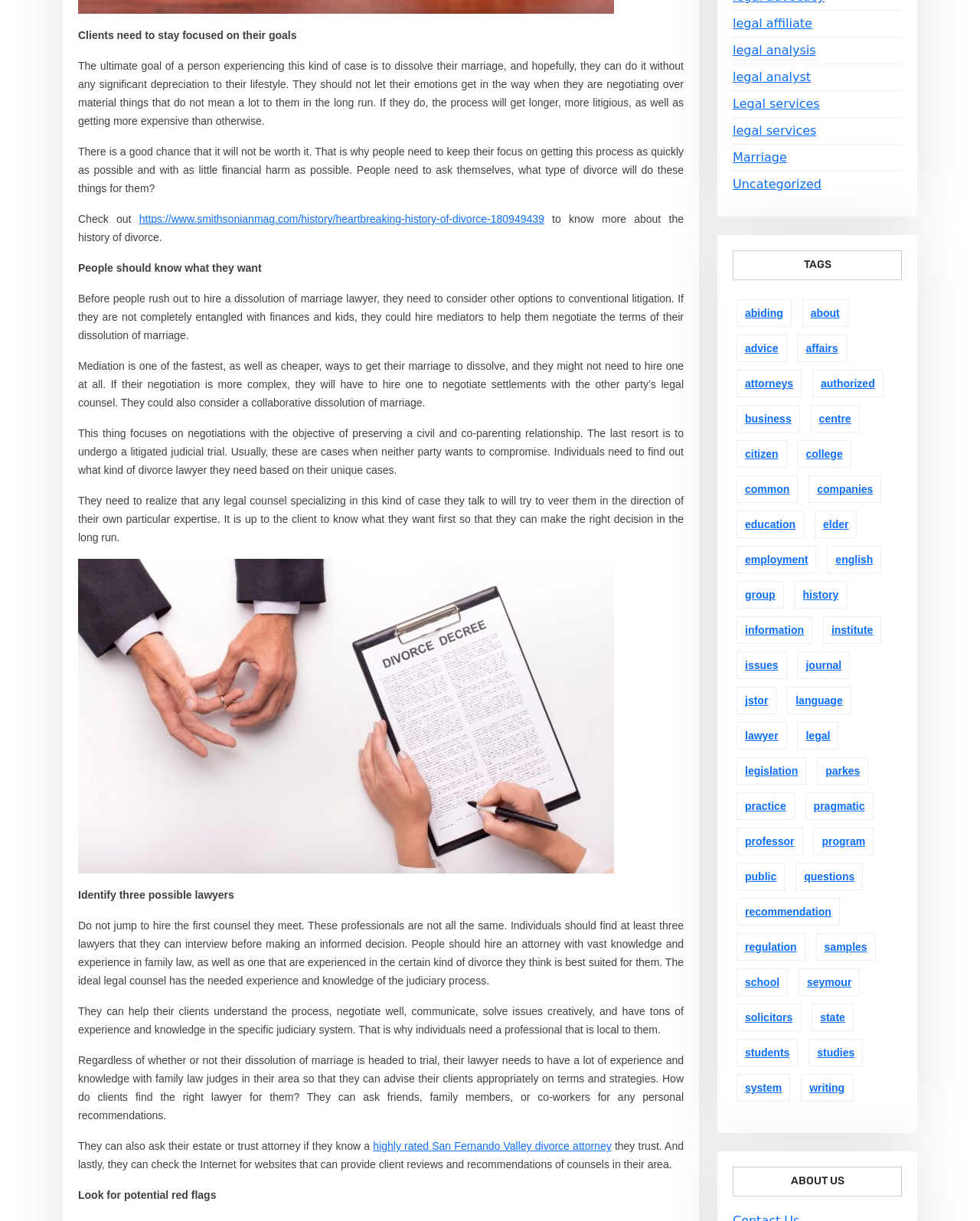Give a succinct answer to this question in a single word or phrase: 
What are the three options to consider before hiring a dissolution of marriage lawyer?

mediation, collaborative dissolution, litigation